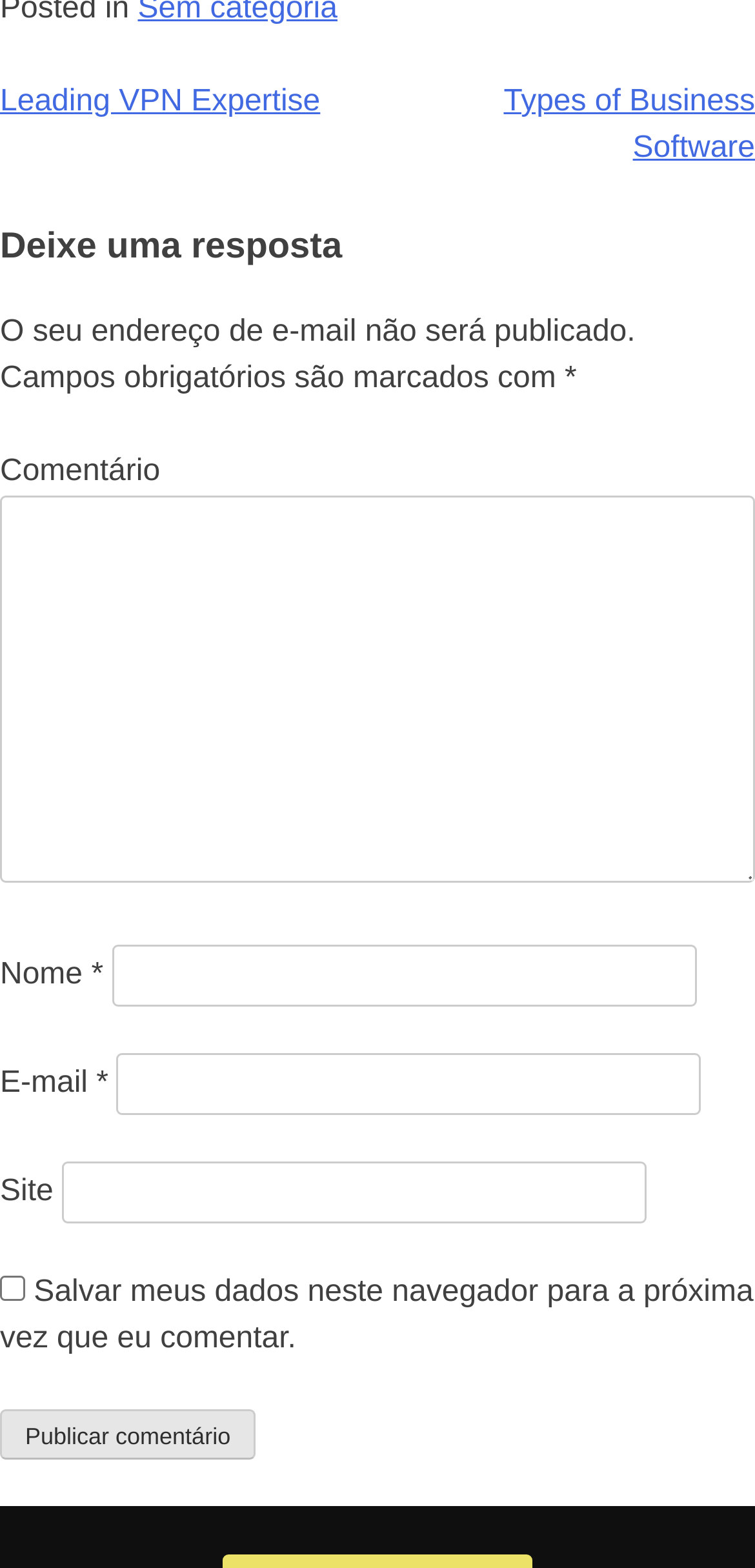Extract the bounding box coordinates of the UI element described by: "parent_node: E-mail * aria-describedby="email-notes" name="email"". The coordinates should include four float numbers ranging from 0 to 1, e.g., [left, top, right, bottom].

[0.155, 0.671, 0.929, 0.711]